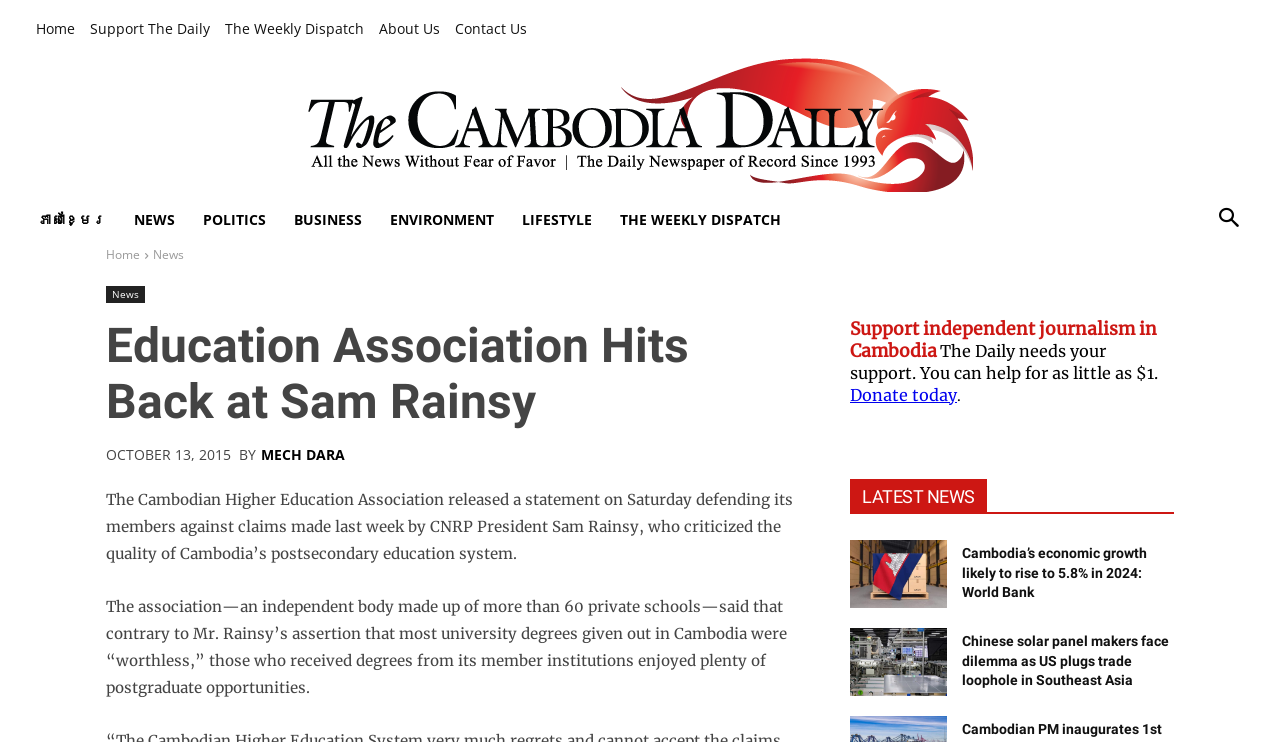Determine the bounding box coordinates for the clickable element required to fulfill the instruction: "Read the latest news". Provide the coordinates as four float numbers between 0 and 1, i.e., [left, top, right, bottom].

[0.664, 0.646, 0.917, 0.692]